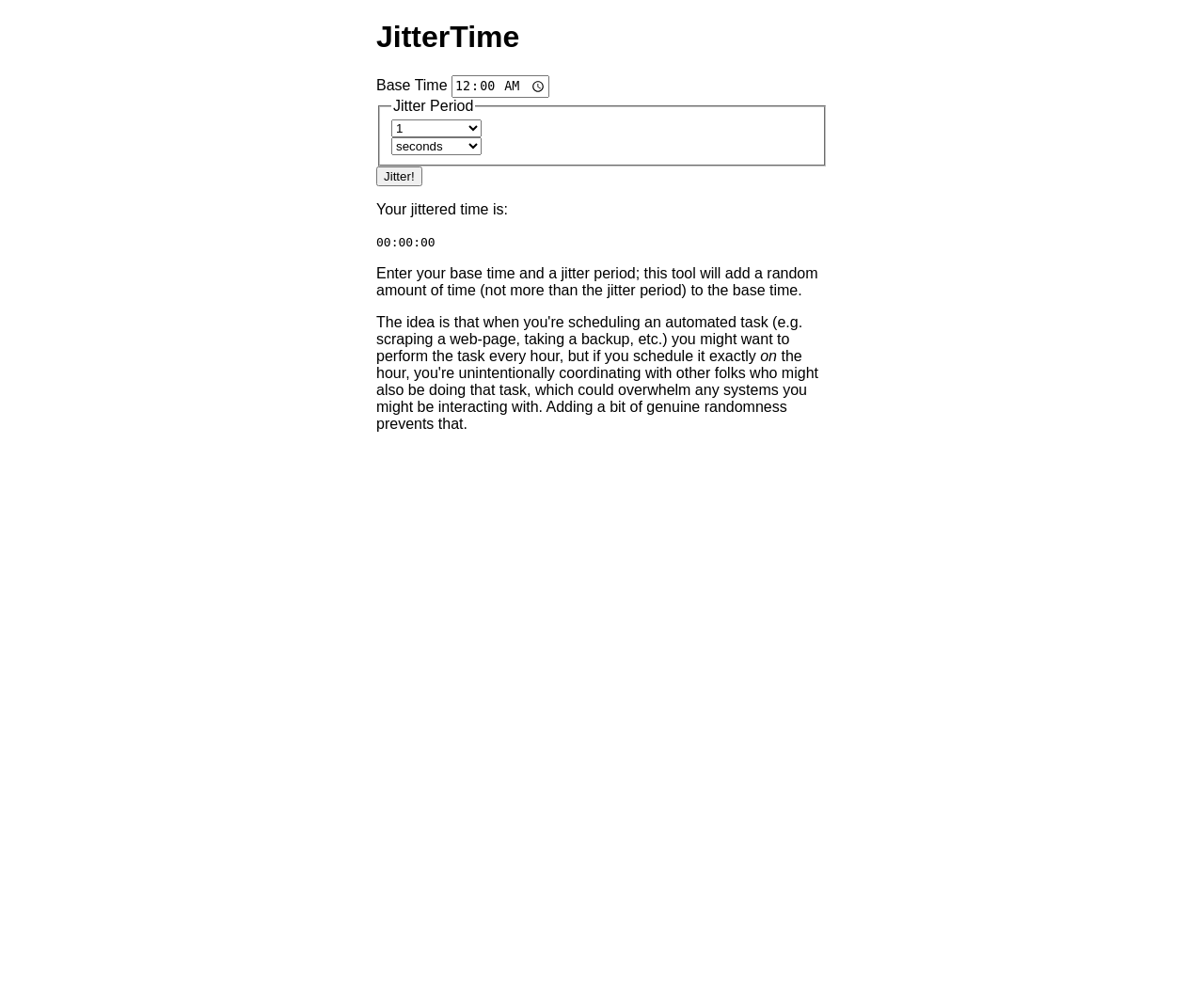Please reply to the following question using a single word or phrase: 
What is the maximum value for hours?

12